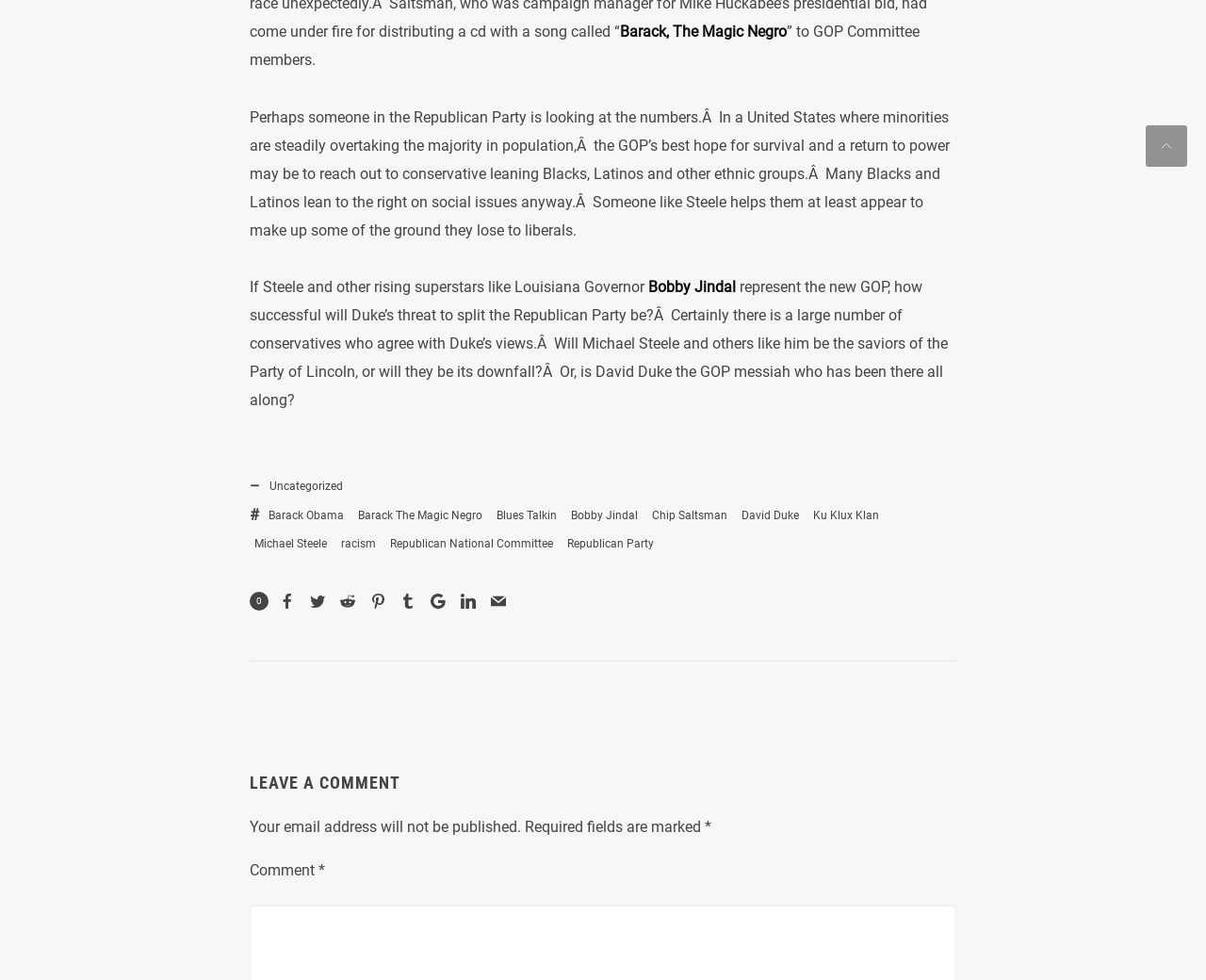Please specify the bounding box coordinates of the clickable region necessary for completing the following instruction: "View post 'Geelong & Surf Coast Laundry Set To Clean Up'". The coordinates must consist of four float numbers between 0 and 1, i.e., [left, top, right, bottom].

None